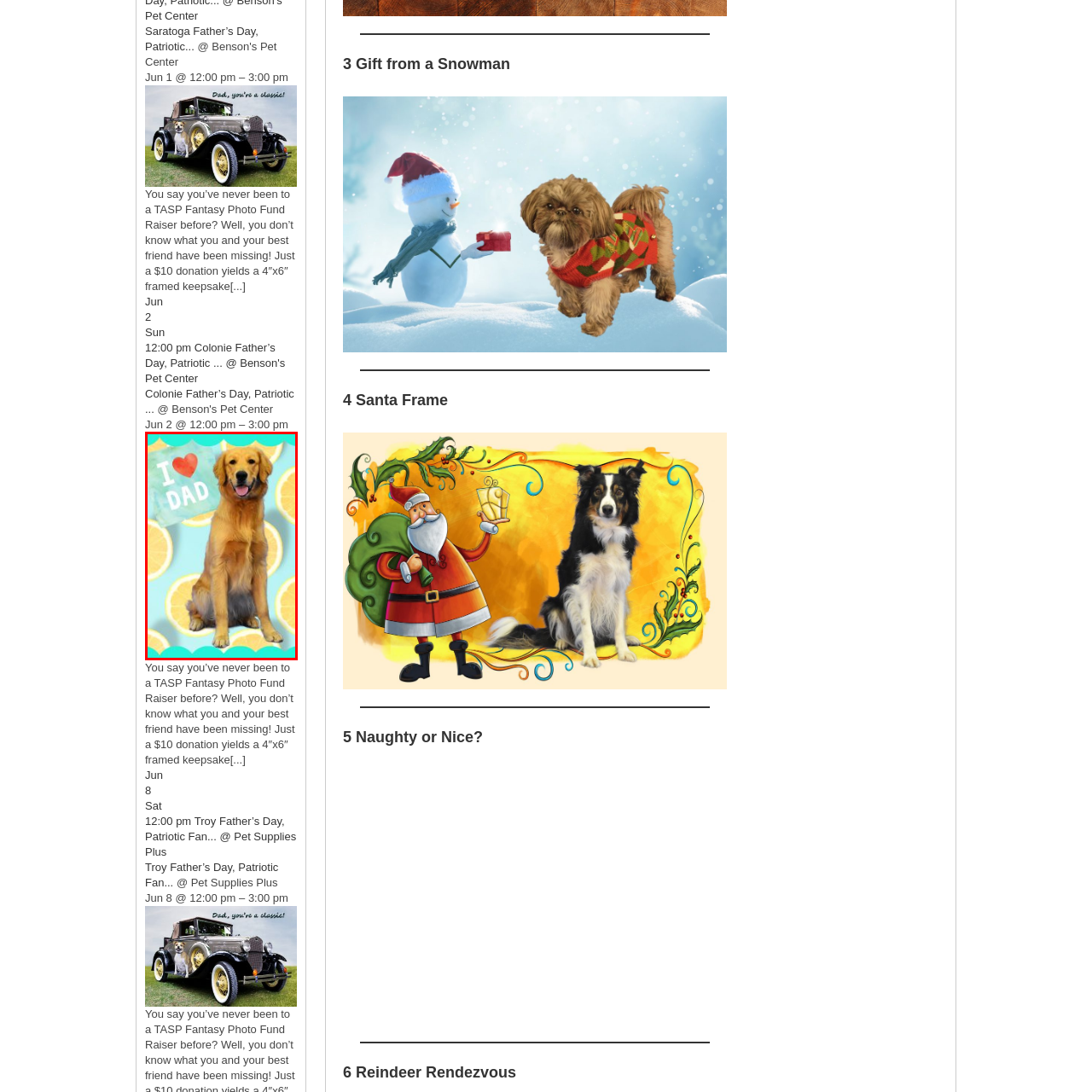Please provide a comprehensive description of the image that is enclosed within the red boundary.

The image features a cheerful golden retriever sitting proudly, exuding a friendly and affectionate demeanor. In the background, bright yellow lemon slices pop against a soothing blue backdrop, enhancing the playful and vibrant theme of the design. Overlaying this lively scene is a whimsical text block that reads "I ❤️ DAD," symbolizing a heartfelt tribute to pet fathers. This endearing visual likely serves as a themed keepsake for Father's Day, celebrating the bond between pets and their owners in a fun and colorful manner.